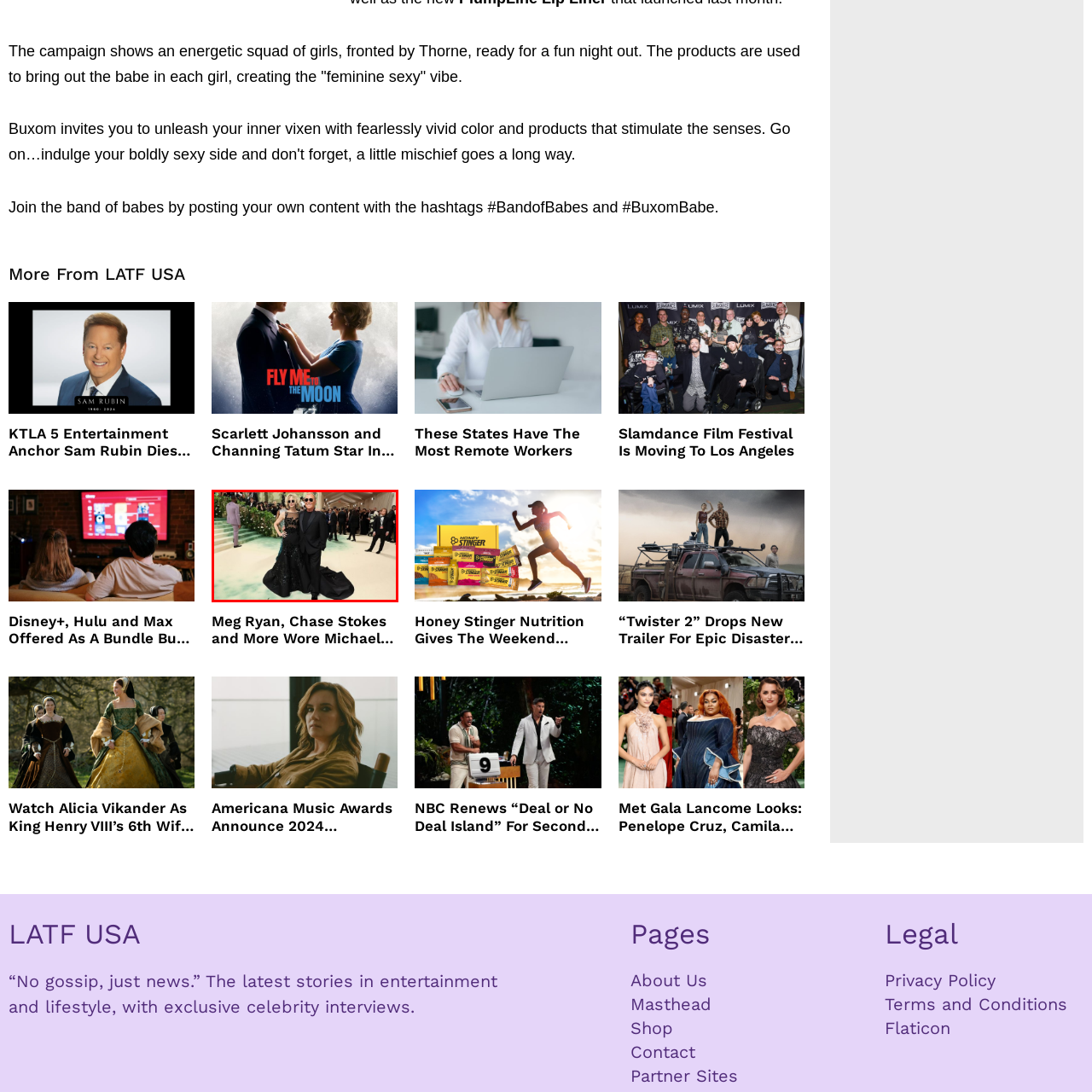Refer to the image marked by the red boundary and provide a single word or phrase in response to the question:
What color is Michael Kors' suit?

Black